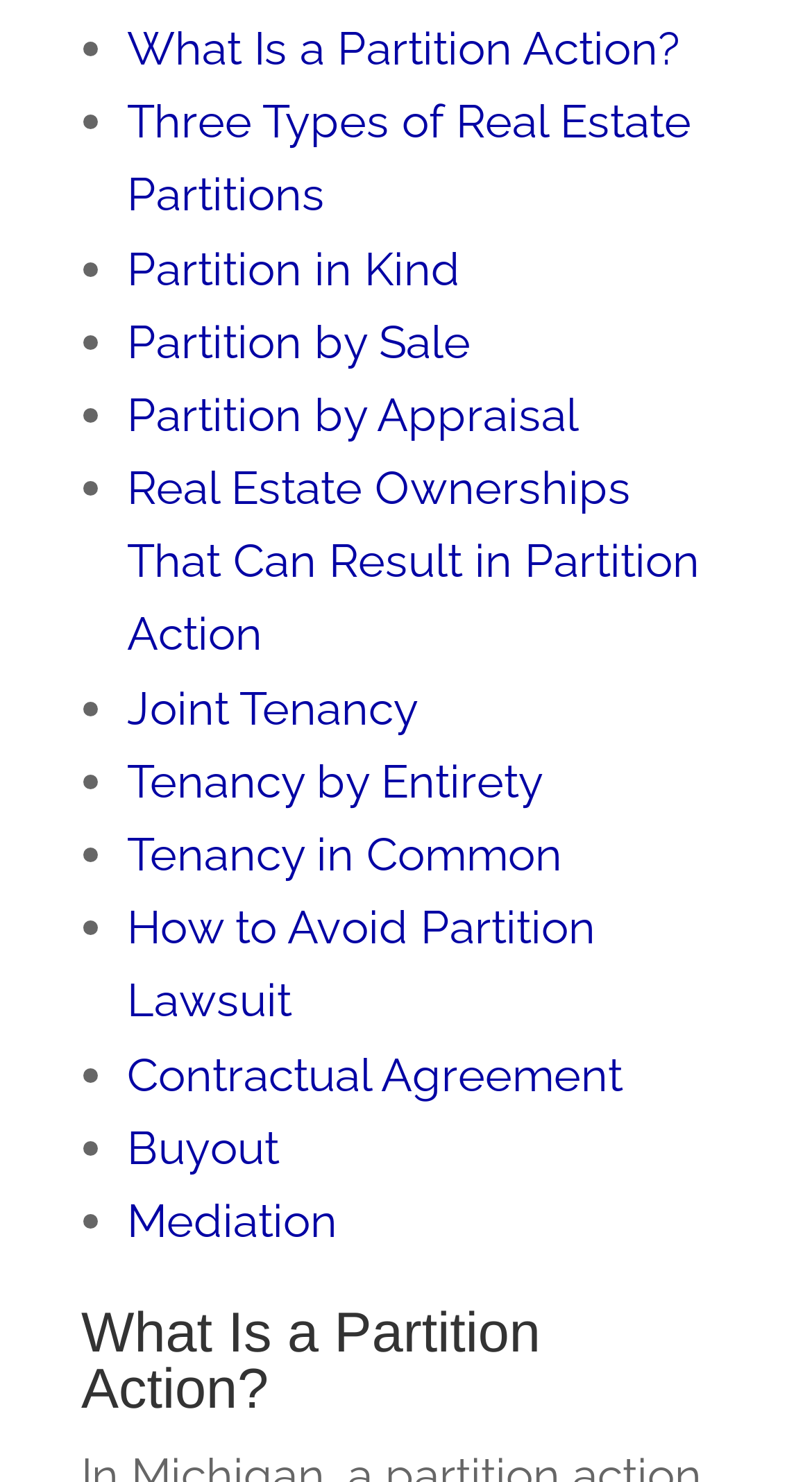Can you find the bounding box coordinates for the element to click on to achieve the instruction: "Learn about what they do"?

None